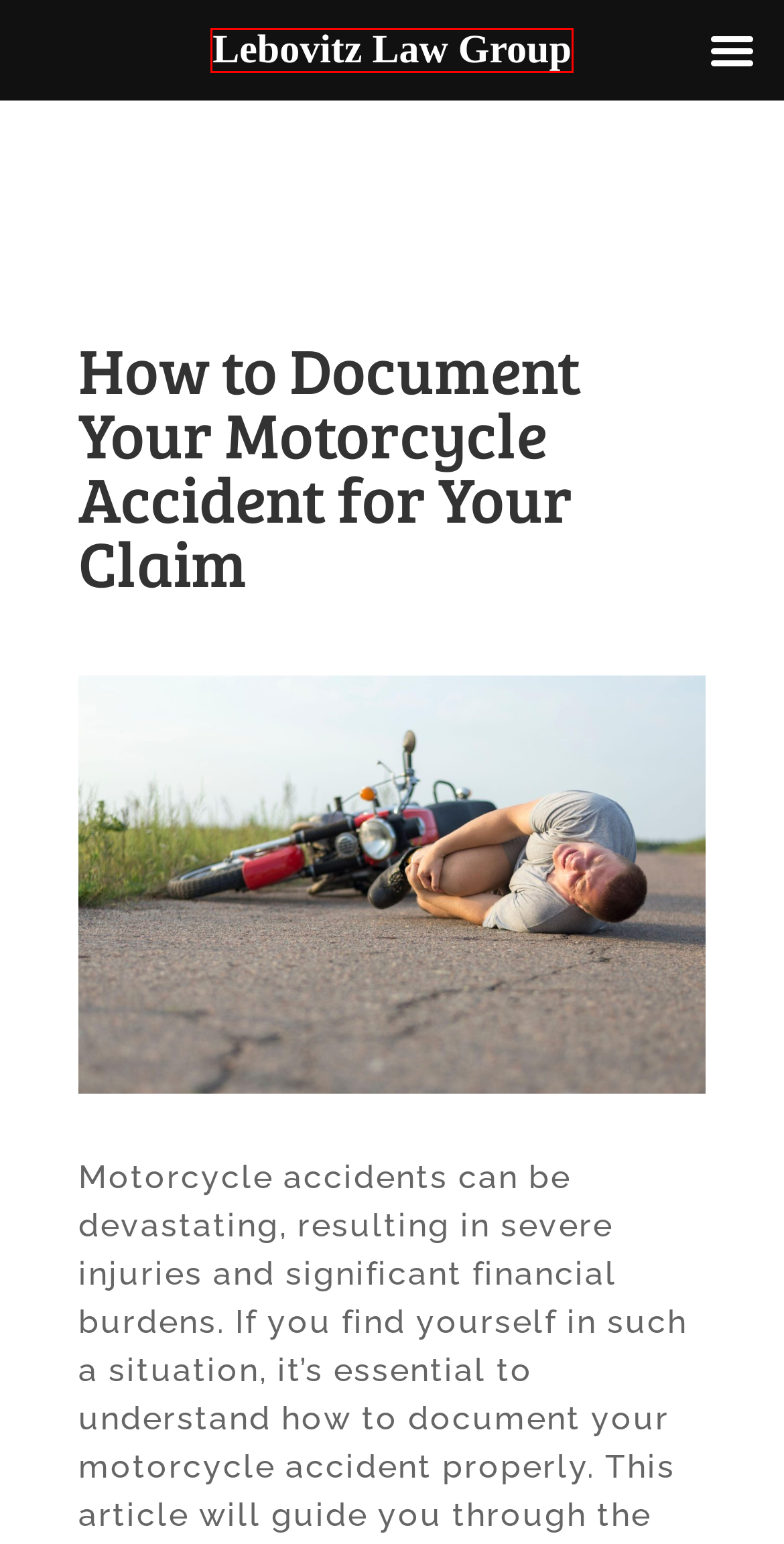Review the webpage screenshot and focus on the UI element within the red bounding box. Select the best-matching webpage description for the new webpage that follows after clicking the highlighted element. Here are the candidates:
A. Blog/In the Media - Lebovitz Law Group
B. Choosing a Slip & Fall Lawyer: Essential Tips & Advice
C. Phoenix Personal Injury Lawyer & Attorney, AZ | Lebovitz Law Group
D. About Us - Lebovitz Law Group A Phoenix Personal Injury Law Firm
E. Motorcycle Accidents Archives - Lebovitz Law Group
F. Animal Bites Archives - Lebovitz Law Group
G. Phoenix Workplace Harassment Laws: Know Your Rights
H. Truck Accidents Archives - Lebovitz Law Group

C